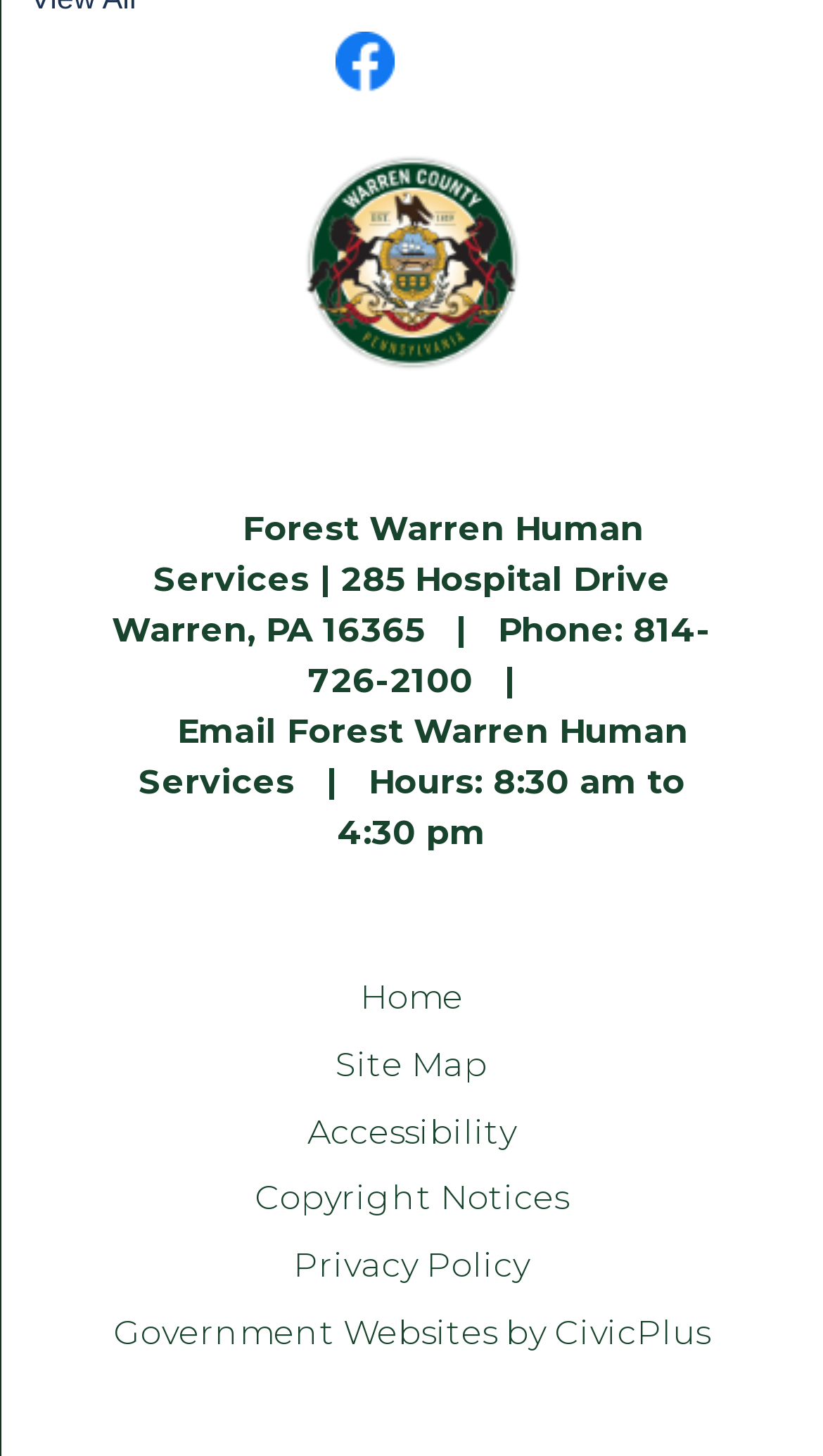Bounding box coordinates are specified in the format (top-left x, top-left y, bottom-right x, bottom-right y). All values are floating point numbers bounded between 0 and 1. Please provide the bounding box coordinate of the region this sentence describes: Privacy Policy

[0.356, 0.855, 0.644, 0.882]